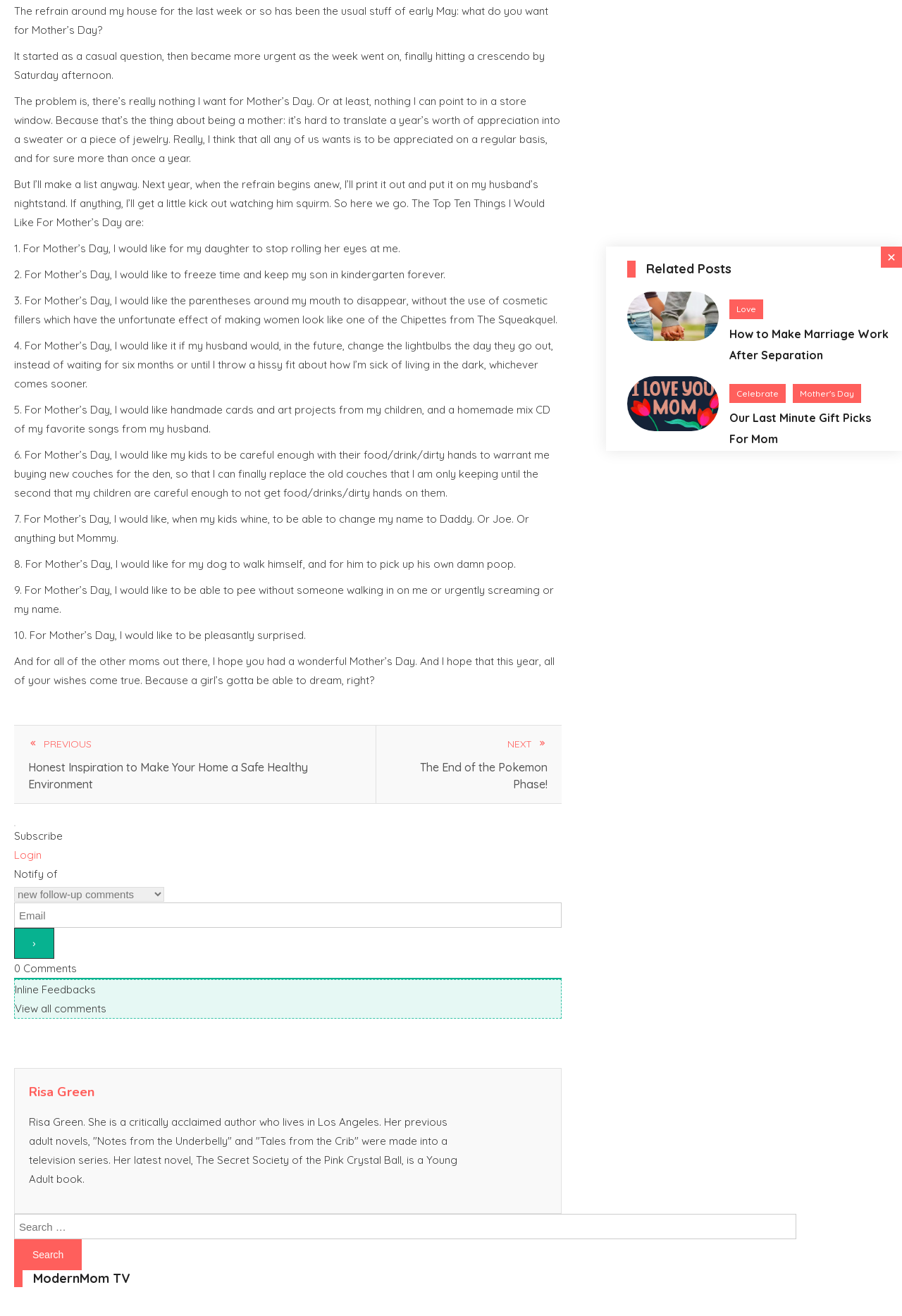Identify the bounding box for the element characterized by the following description: "Risa Green".

[0.032, 0.823, 0.105, 0.836]